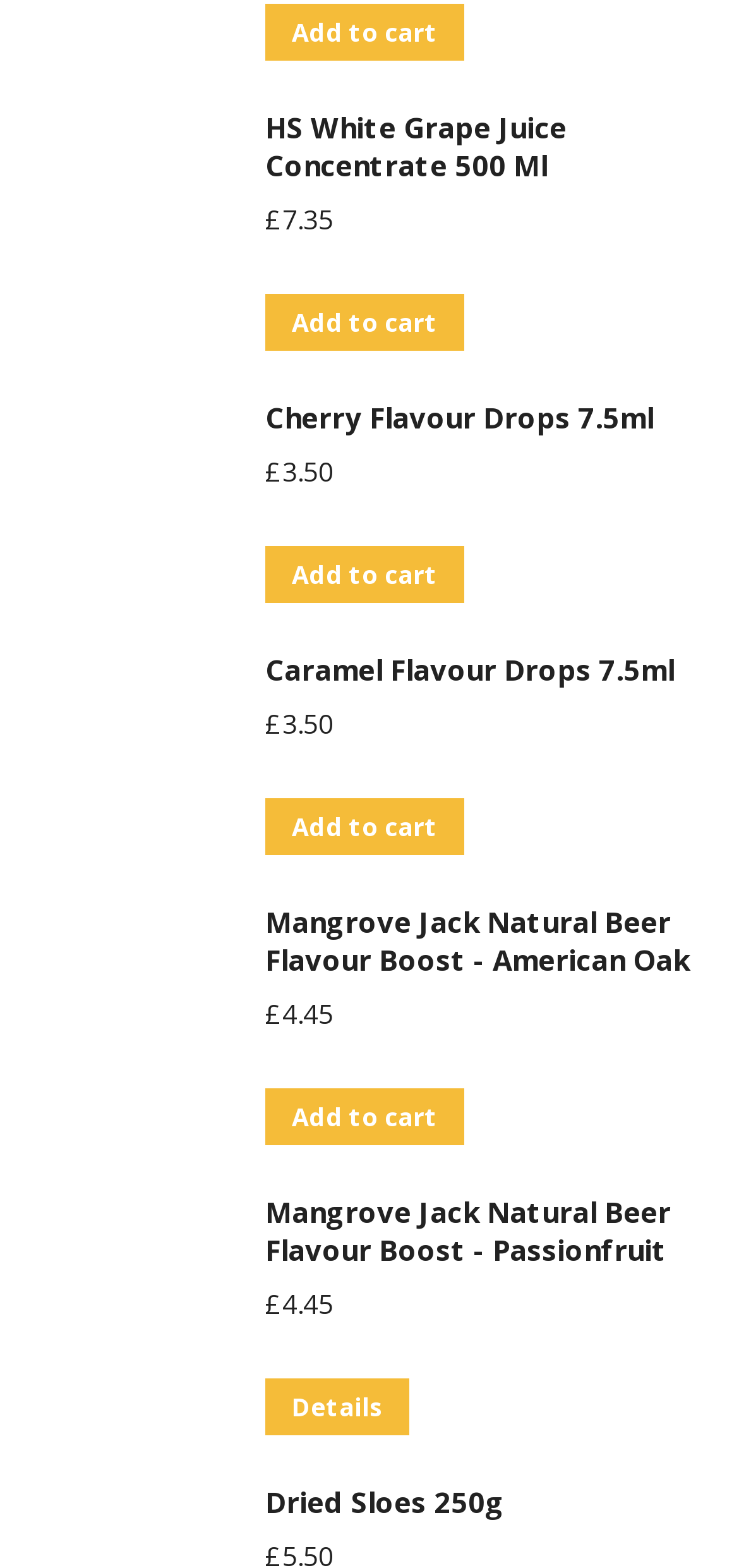Kindly determine the bounding box coordinates of the area that needs to be clicked to fulfill this instruction: "Read more about Mangrove Jack Natural Beer Flavour Boost - Passionfruit".

[0.359, 0.879, 0.554, 0.915]